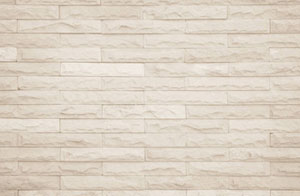Summarize the image with a detailed caption.

This image depicts a textured wall featuring a pebble dash design, characterized by its uneven surface and subtle variations in color and shape. Commonly used in exterior home finishes, pebble dashing not only enhances aesthetic appeal but also provides a durable layer of protection against weather elements. The light tones and structured pattern create a warm, inviting atmosphere, suitable for a variety of architectural styles, especially in residential areas like Selston. This approach to exterior plastering offers both functionality and visual interest, catering to homeowners seeking both protection and beauty in their property.